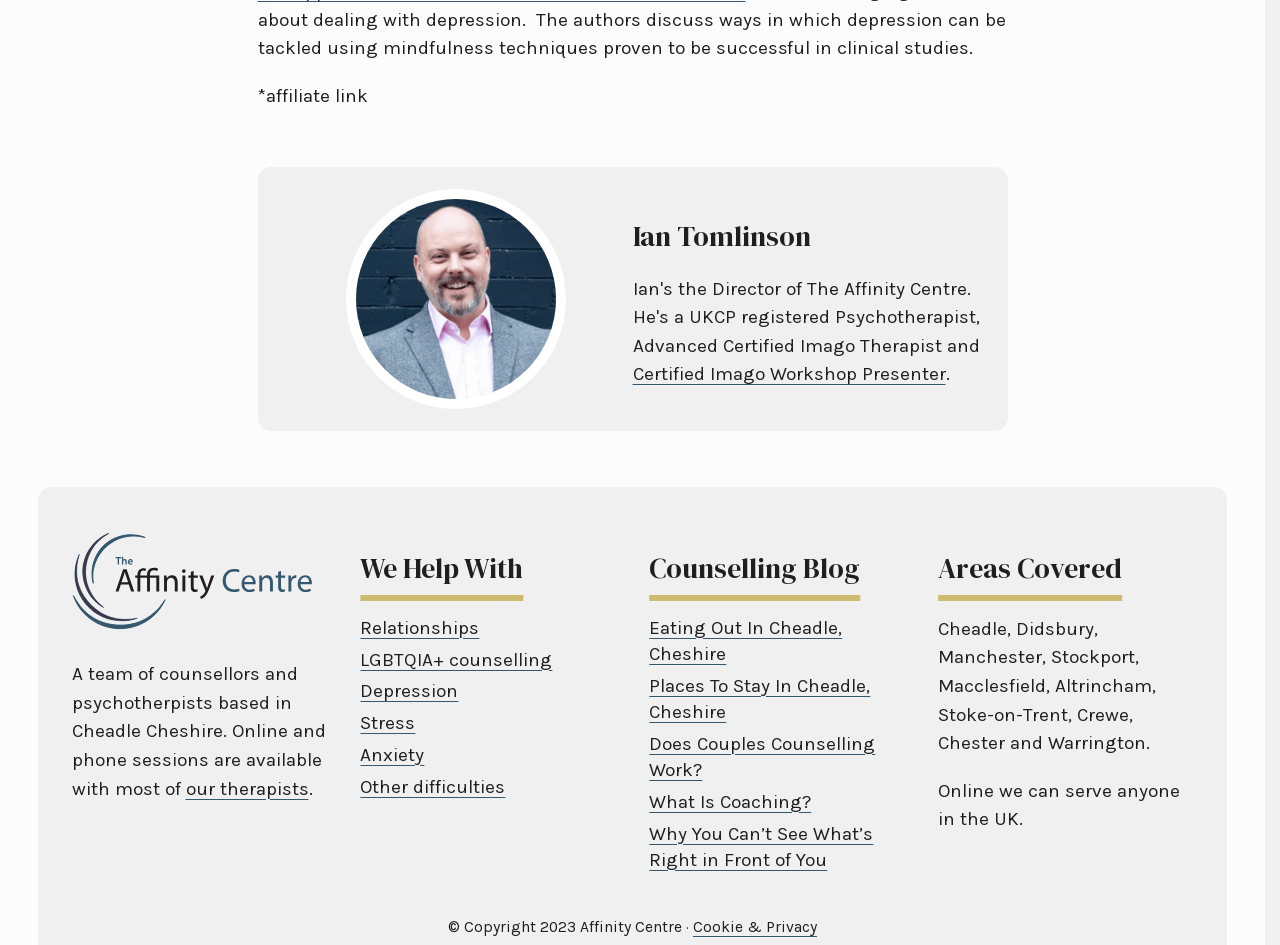Could you locate the bounding box coordinates for the section that should be clicked to accomplish this task: "Read about 'Relationships'".

[0.282, 0.653, 0.375, 0.676]